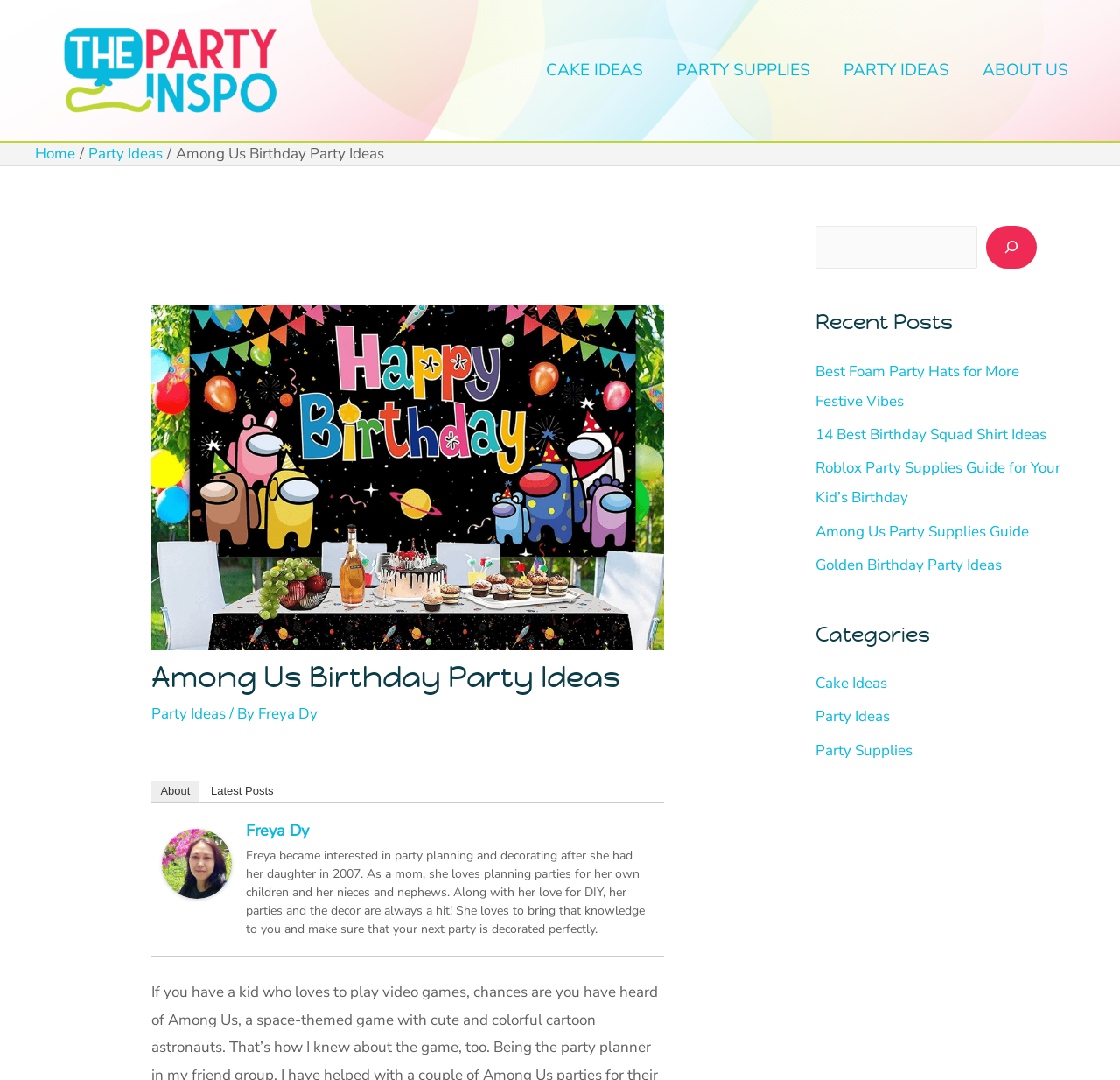What is the category of the post 'Among Us Party Supplies Guide'?
Respond to the question with a well-detailed and thorough answer.

I determined the answer by looking at the link element with the text 'Among Us Party Supplies Guide' and finding its corresponding category link element with the text 'Party Supplies'.